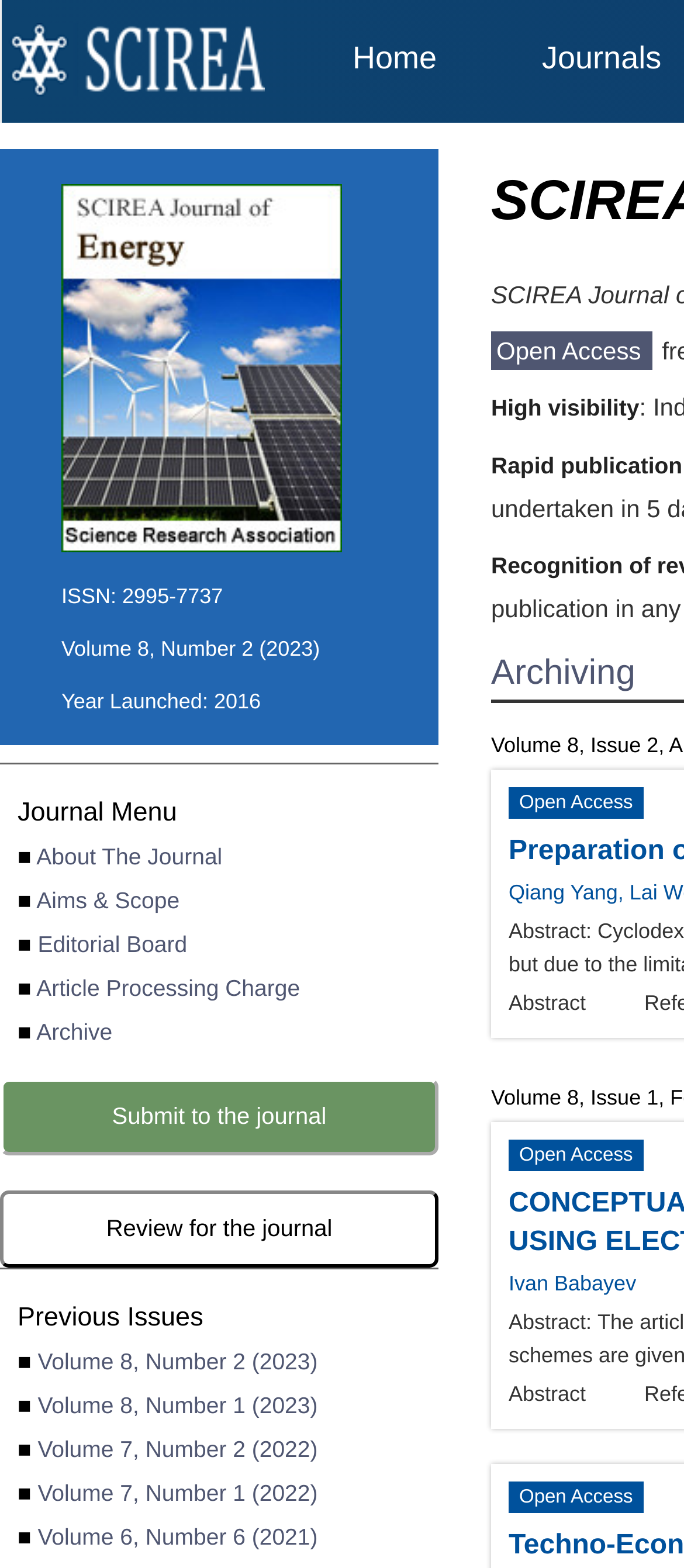Given the element description Volume 6, Number 6 (2021), specify the bounding box coordinates of the corresponding UI element in the format (top-left x, top-left y, bottom-right x, bottom-right y). All values must be between 0 and 1.

[0.055, 0.972, 0.465, 0.988]